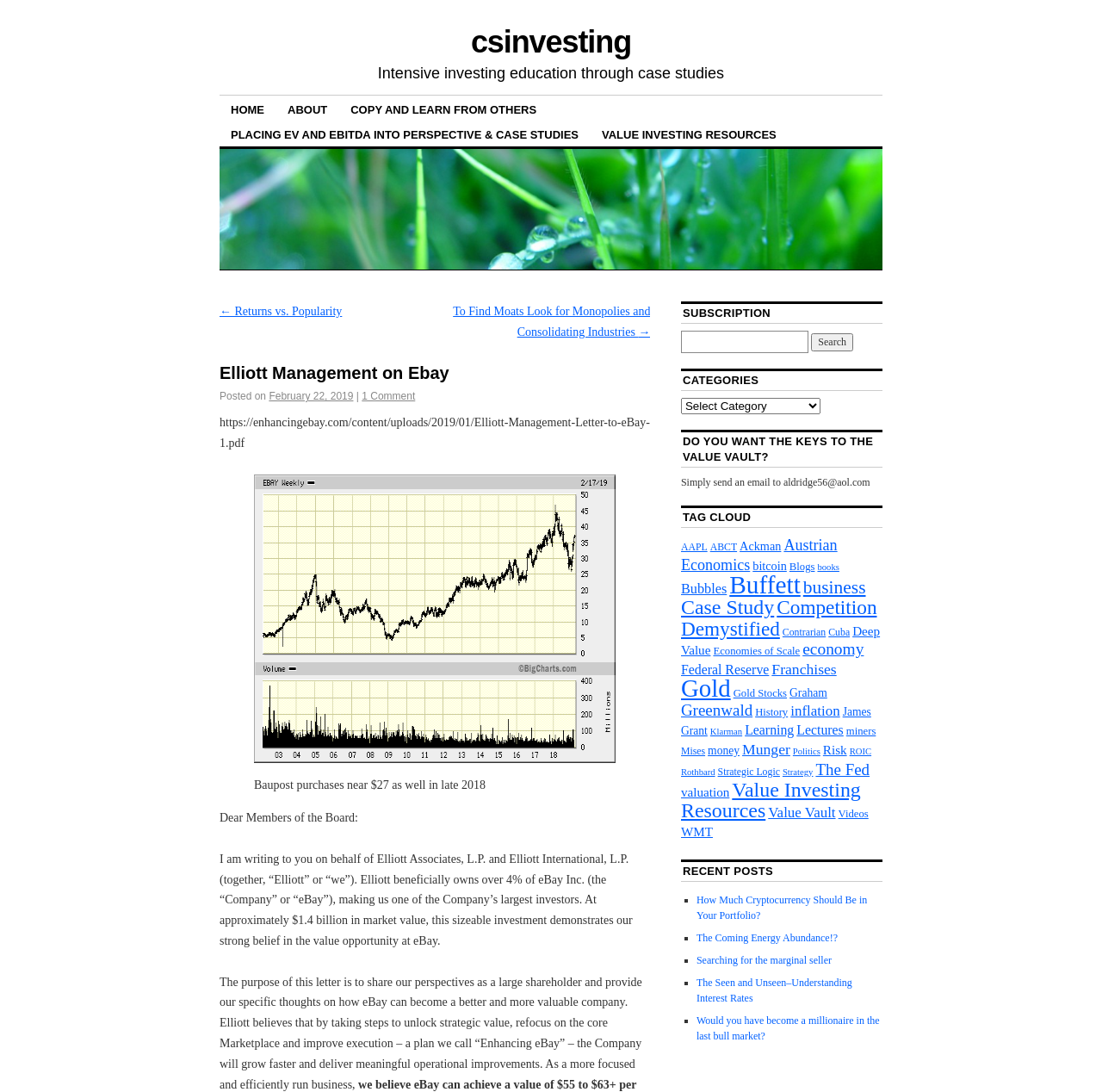Write a detailed summary of the webpage.

The webpage is about Elliott Management on Ebay, with a focus on investing education through case studies. At the top, there is a link to "csinvesting" and a static text describing the website's purpose. Below that, there are several links to different sections of the website, including "HOME", "ABOUT", "COPY AND LEARN FROM OTHERS", and more.

On the left side of the page, there is a heading "Elliott Management on Ebay" followed by a static text "Posted on February 22, 2019" and a link to "1 Comment". Below that, there is a PDF link and a figure with a caption "Baupost purchases near $27 as well in late 2018".

The main content of the page is a letter from Elliott Associates, L.P. and Elliott International, L.P. to the board of eBay Inc. The letter discusses the company's investment in eBay and provides suggestions on how to improve the company's value.

On the right side of the page, there are several sections, including "SUBSCRIPTION", "CATEGORIES", "TAG CLOUD", and "RECENT POSTS". The "TAG CLOUD" section has numerous links to different topics, such as "AAPL", "ABCT", "Ackman", and more. The "RECENT POSTS" section has a list of recent posts, marked with a "■" symbol.

Overall, the webpage appears to be a blog or educational resource focused on investing and case studies, with a specific focus on Elliott Management's investment in eBay.